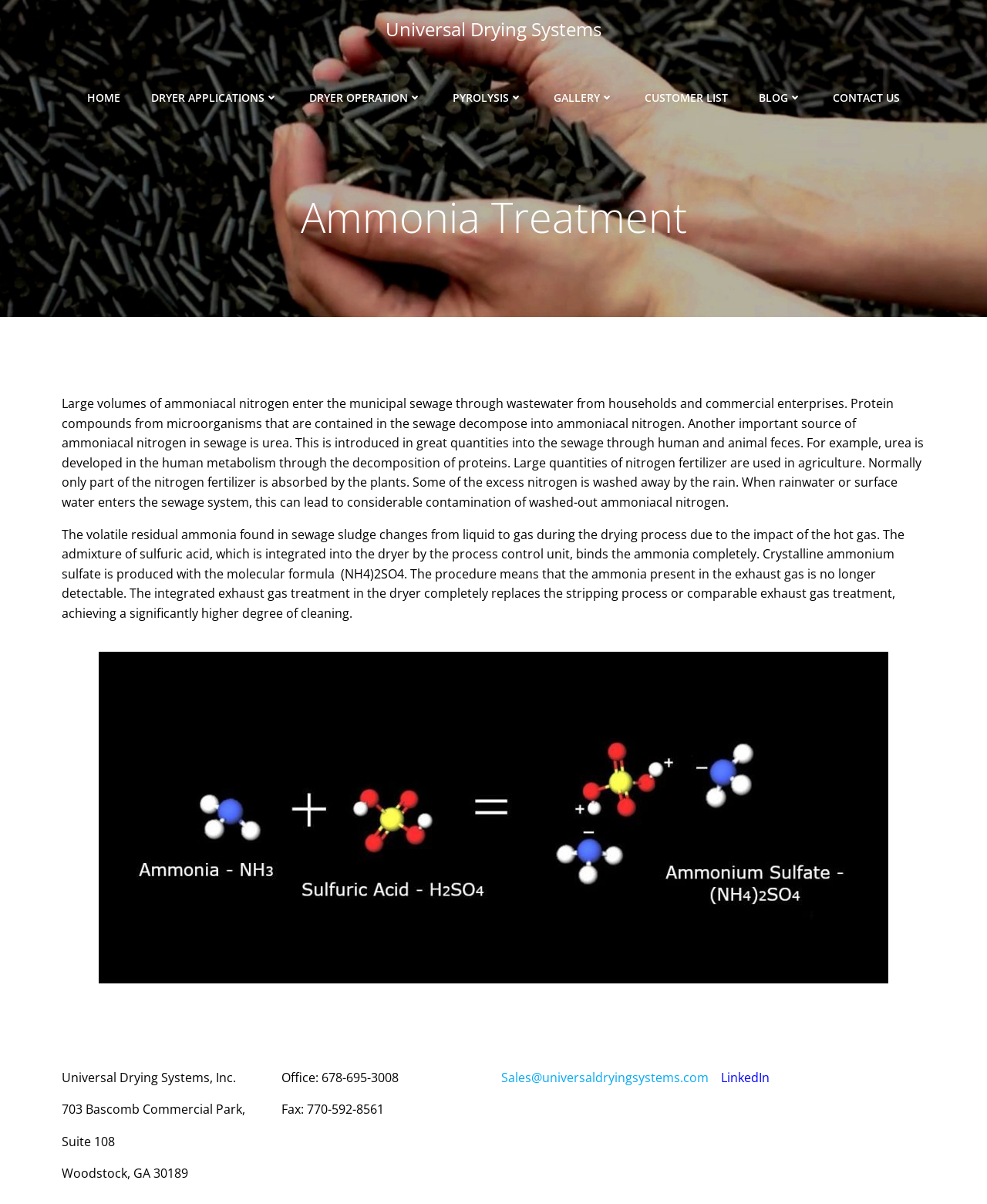Extract the bounding box coordinates for the UI element described as: "Blog".

[0.769, 0.074, 0.812, 0.088]